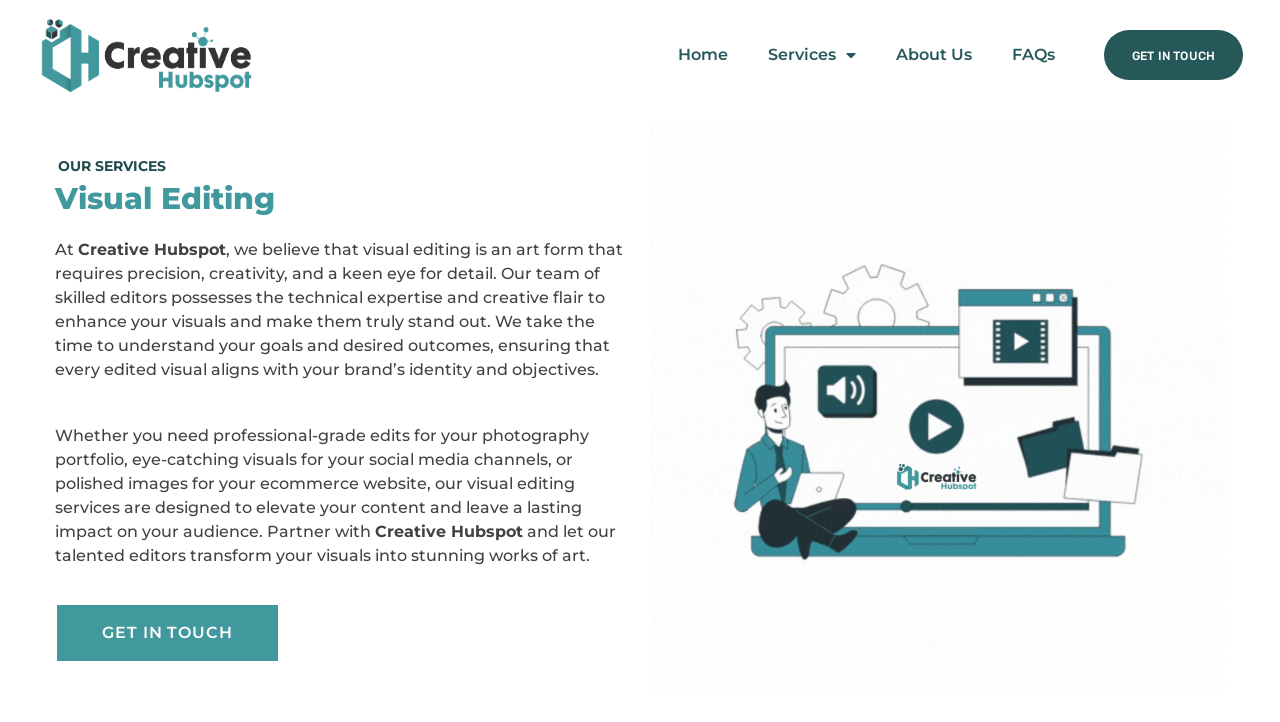Please determine the bounding box coordinates for the UI element described here. Use the format (top-left x, top-left y, bottom-right x, bottom-right y) with values bounded between 0 and 1: About Us

[0.684, 0.044, 0.775, 0.108]